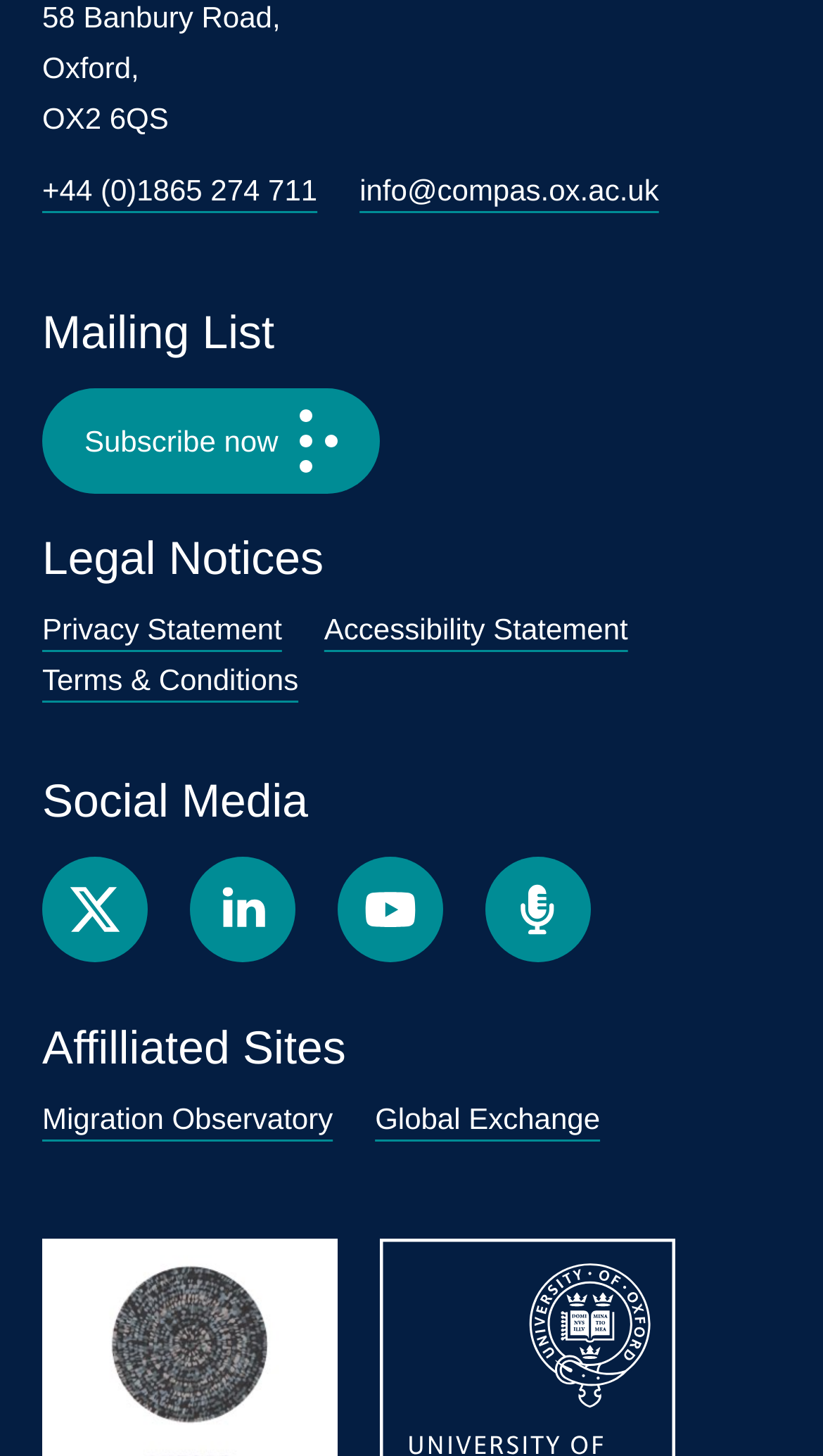Determine the bounding box coordinates of the target area to click to execute the following instruction: "Visit the Facebook page."

[0.231, 0.589, 0.359, 0.661]